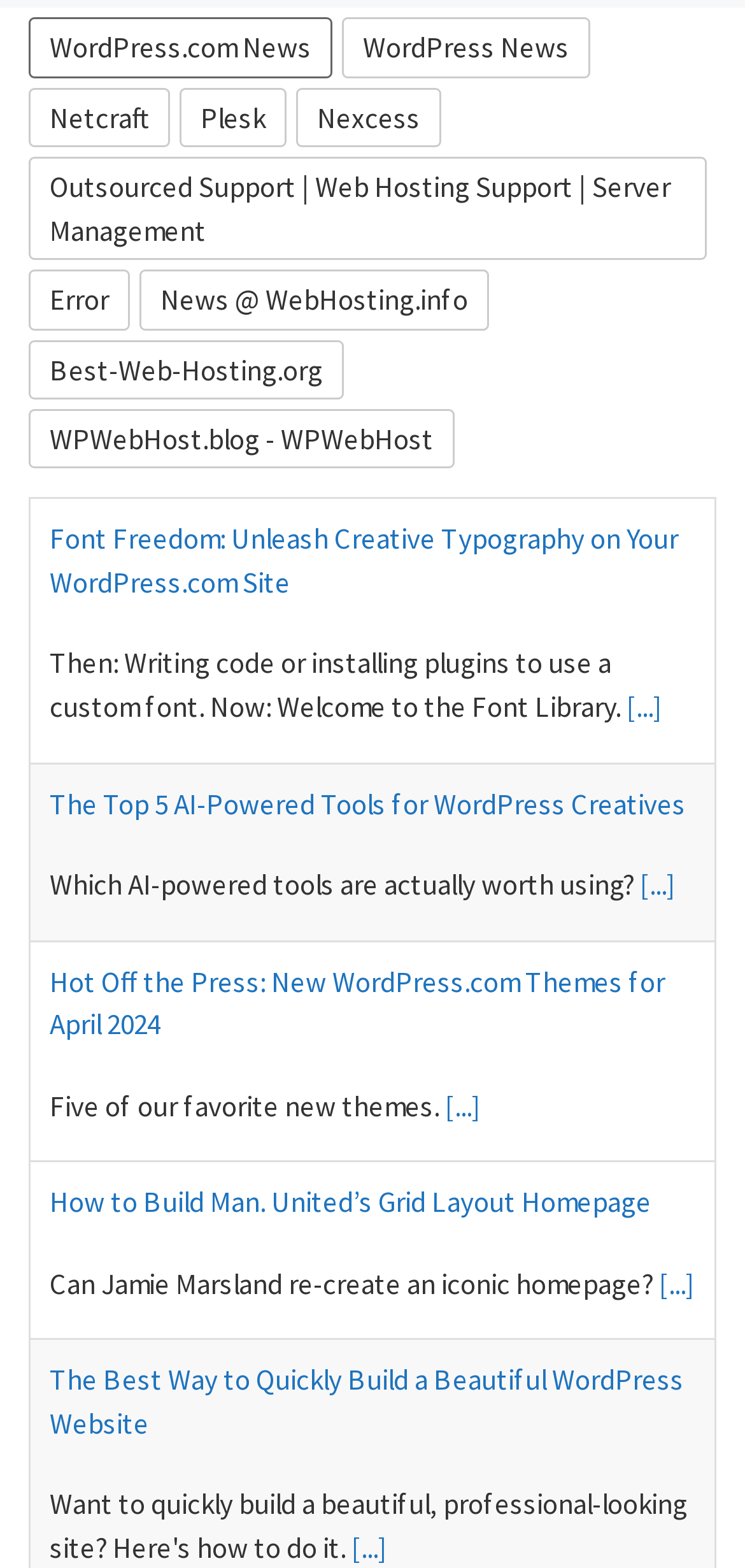Show the bounding box coordinates for the element that needs to be clicked to execute the following instruction: "Explore new WordPress.com themes for April 2024". Provide the coordinates in the form of four float numbers between 0 and 1, i.e., [left, top, right, bottom].

[0.067, 0.332, 0.892, 0.382]